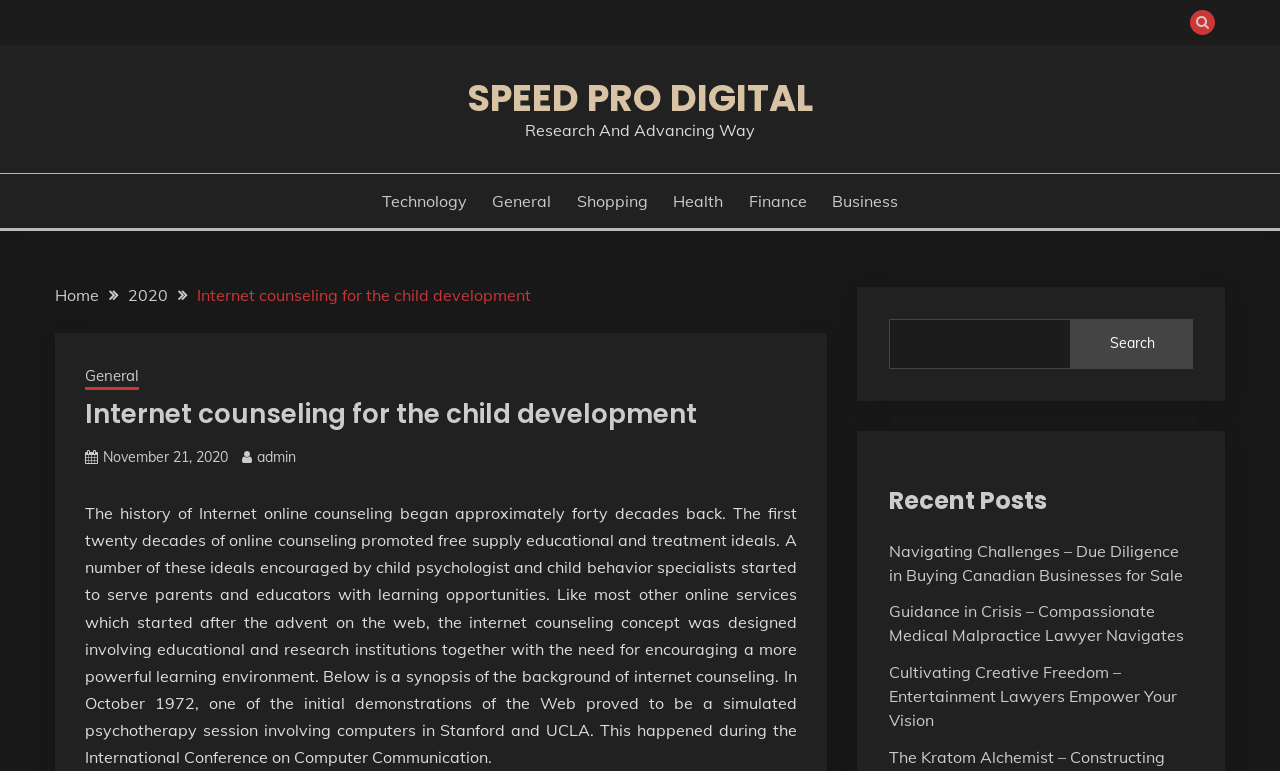What is the topic of the current page?
Please provide a detailed answer to the question.

The topic of the current page can be inferred from the heading 'Internet counseling for the child development' with bounding box coordinates [0.066, 0.517, 0.545, 0.559]. This heading is likely the title of the current page.